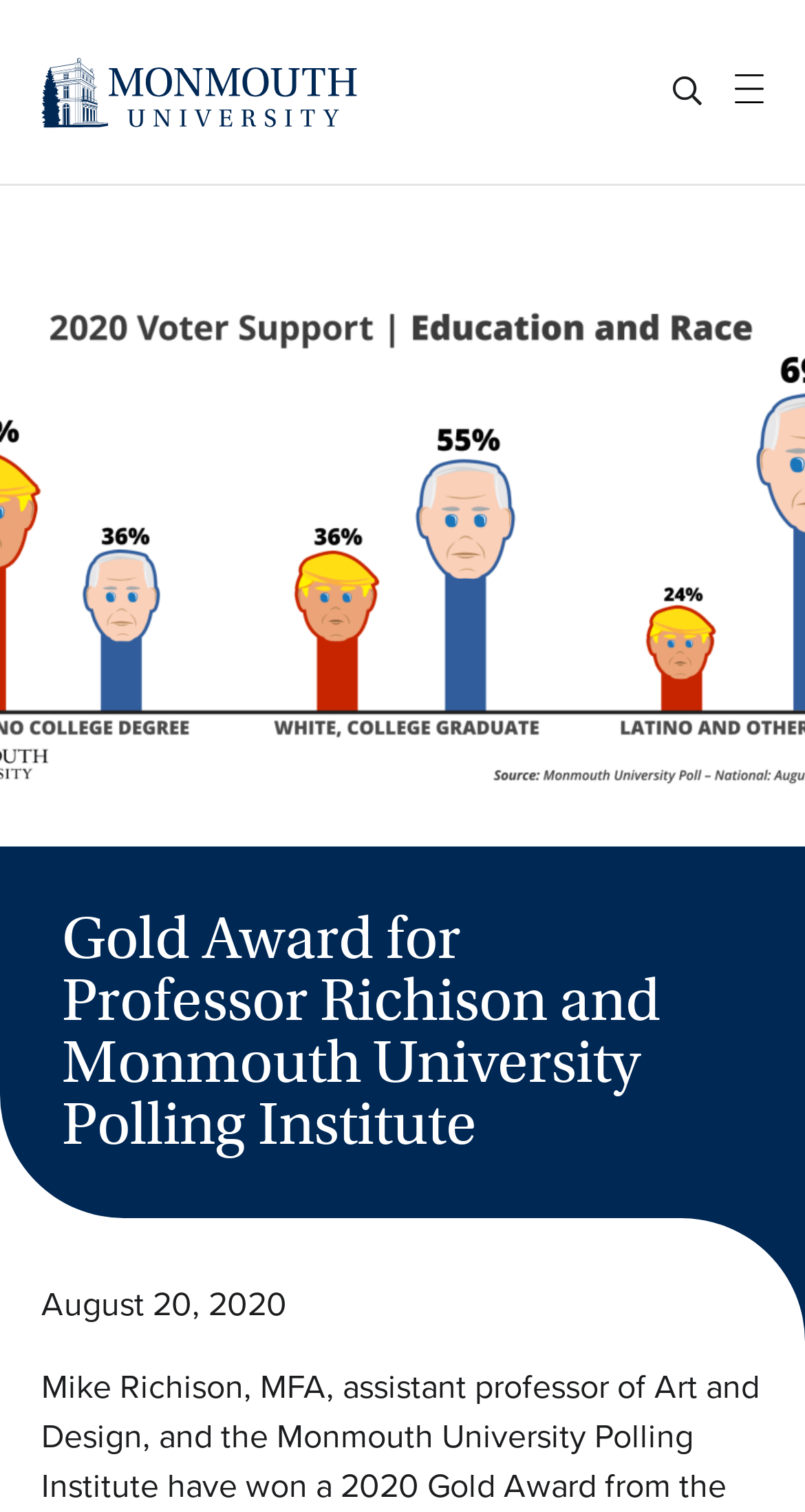Respond with a single word or short phrase to the following question: 
What is the date of the news article?

August 20, 2020